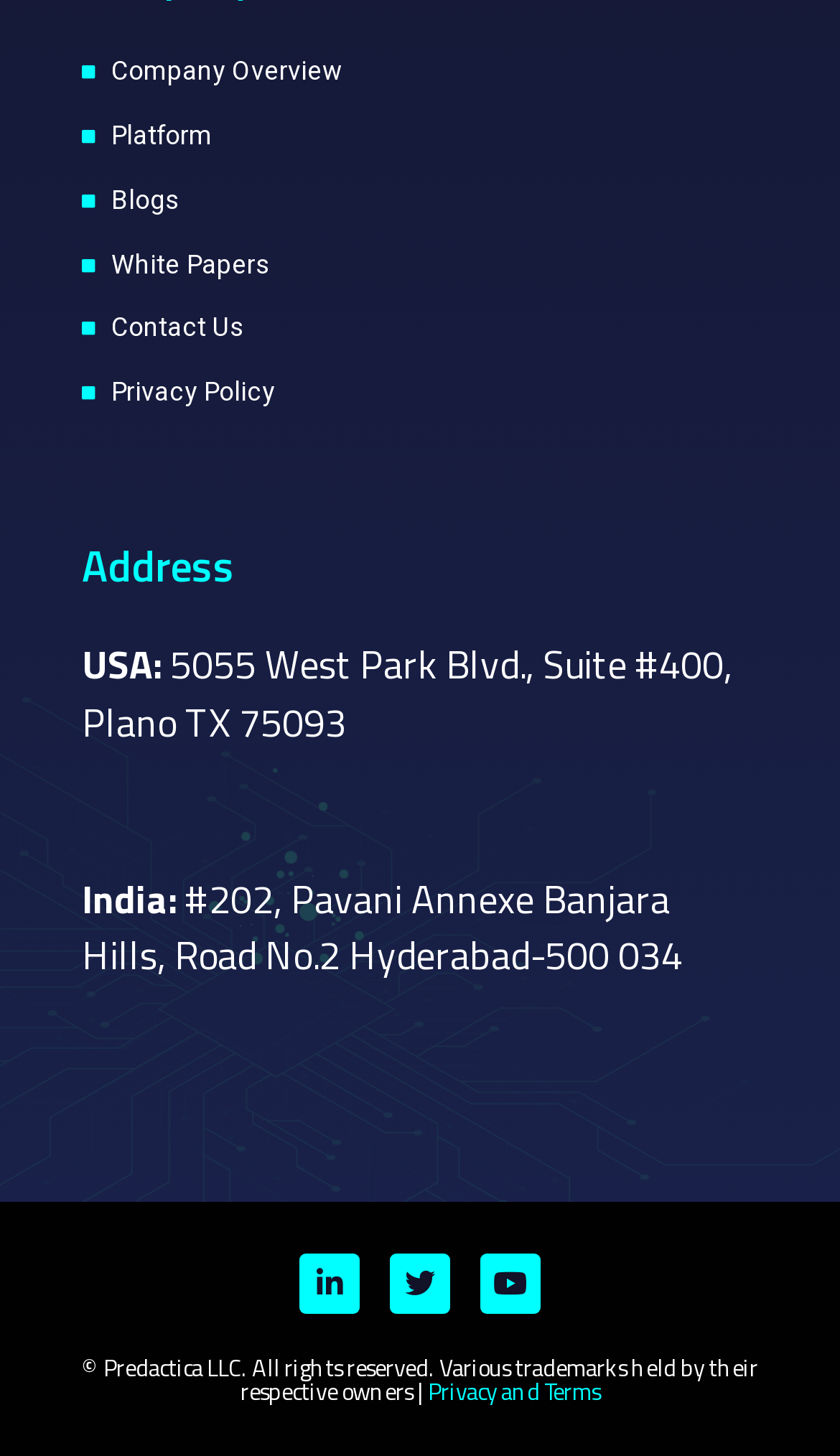What is the address of the company in the USA?
Provide a detailed and extensive answer to the question.

I looked for the address of the company in the USA, which is mentioned under the 'Address' heading. The address is '5055 West Park Blvd., Suite #400, Plano TX 75093'.